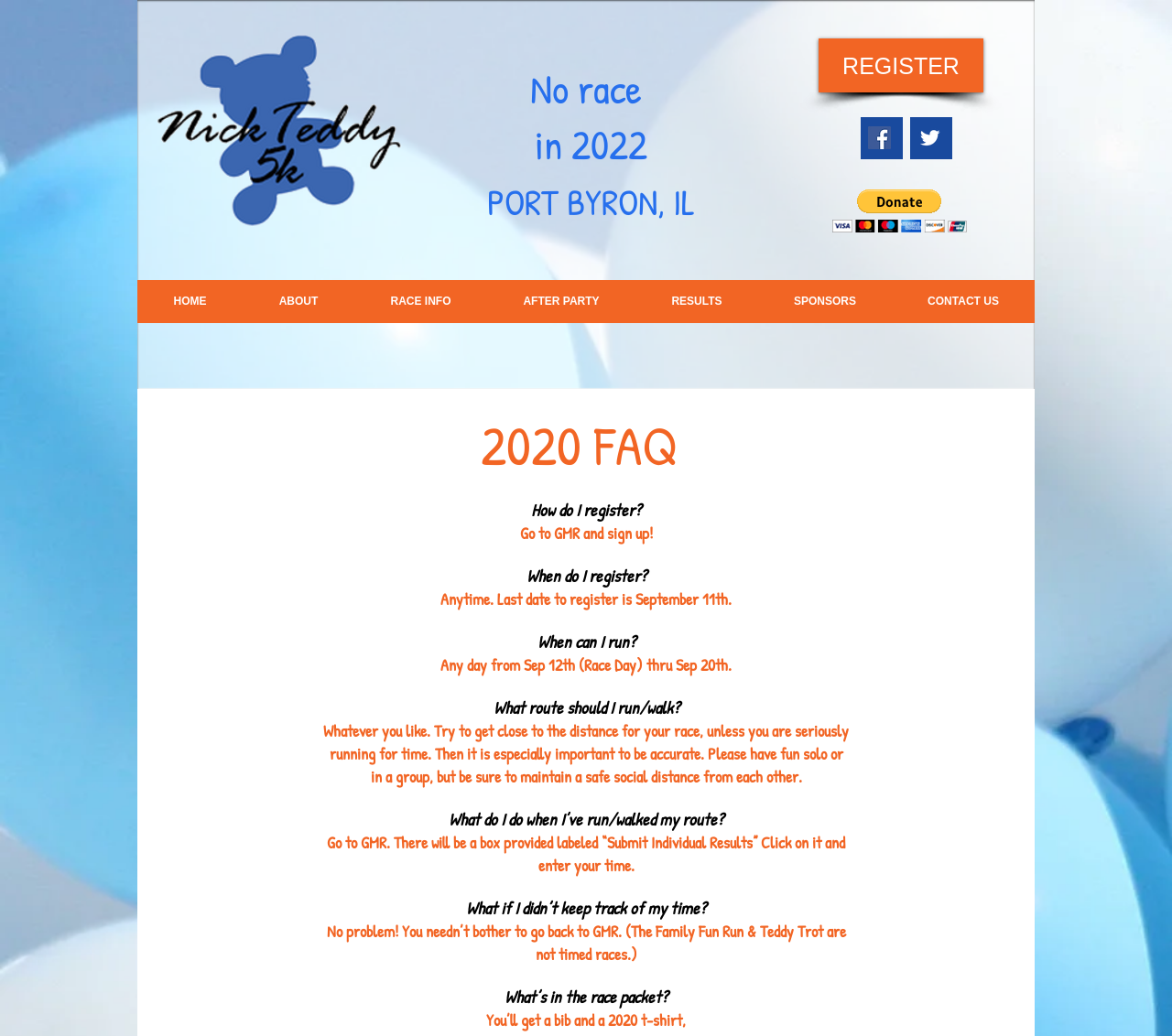Please identify the bounding box coordinates of the element's region that I should click in order to complete the following instruction: "Visit the Facebook page". The bounding box coordinates consist of four float numbers between 0 and 1, i.e., [left, top, right, bottom].

[0.741, 0.122, 0.76, 0.144]